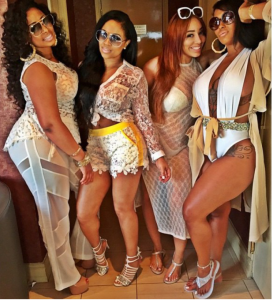Give a one-word or short phrase answer to this question: 
What color is the belt worn by the third woman?

Yellow